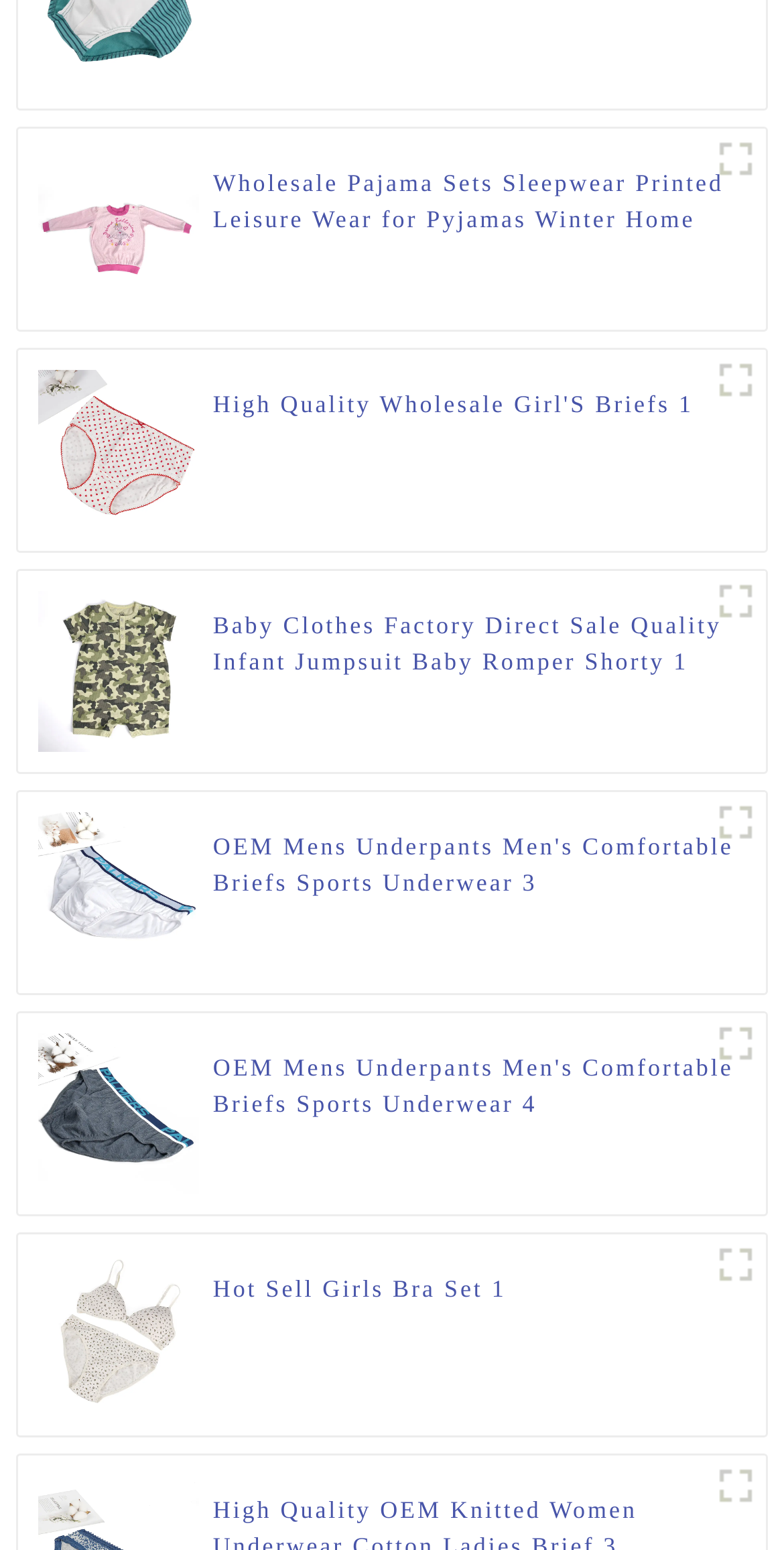Given the element description: "title="Baby Clothes Factory Direct01"", predict the bounding box coordinates of the UI element it refers to, using four float numbers between 0 and 1, i.e., [left, top, right, bottom].

[0.9, 0.368, 0.977, 0.407]